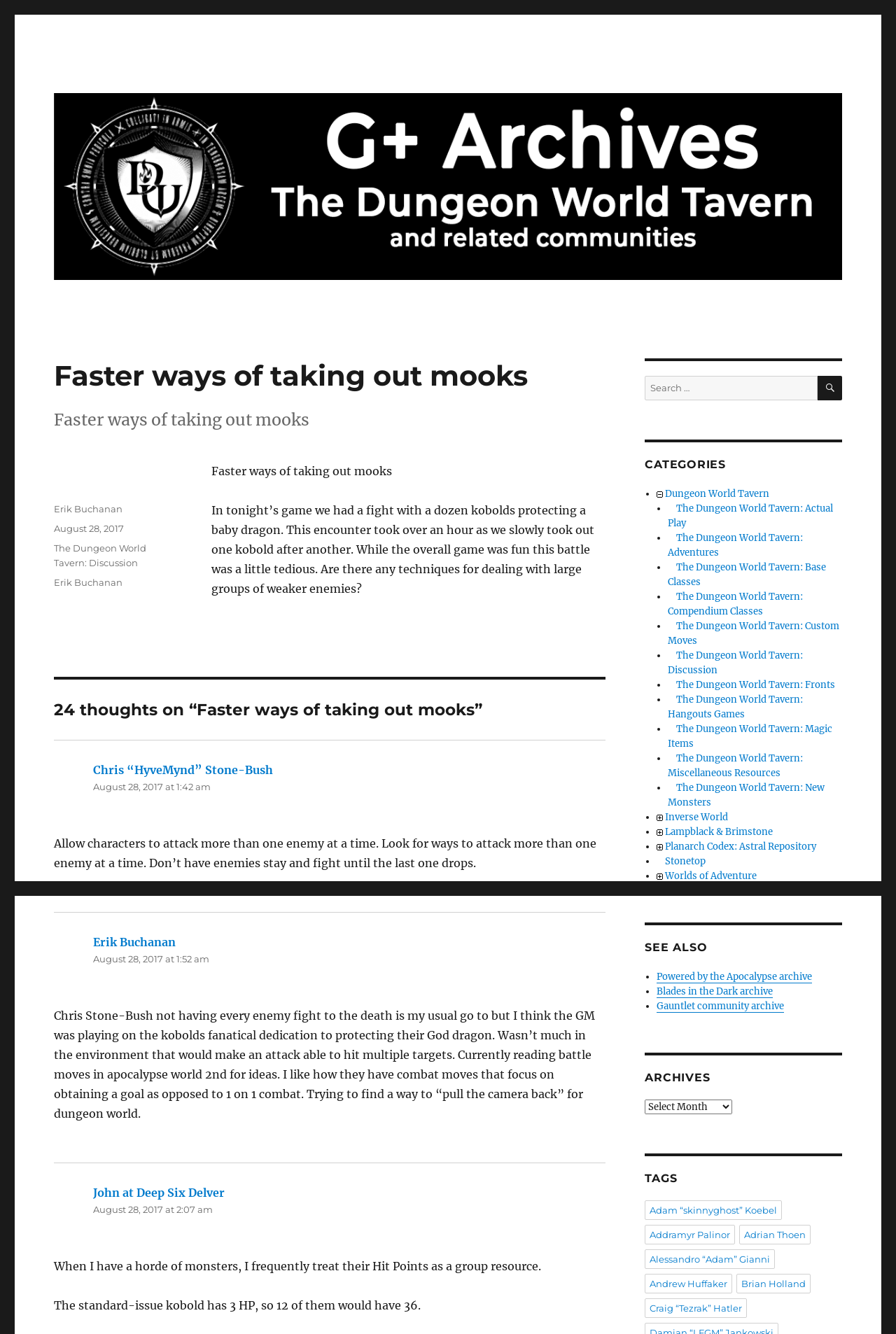Given the description "Erik Buchanan", determine the bounding box of the corresponding UI element.

[0.06, 0.432, 0.137, 0.441]